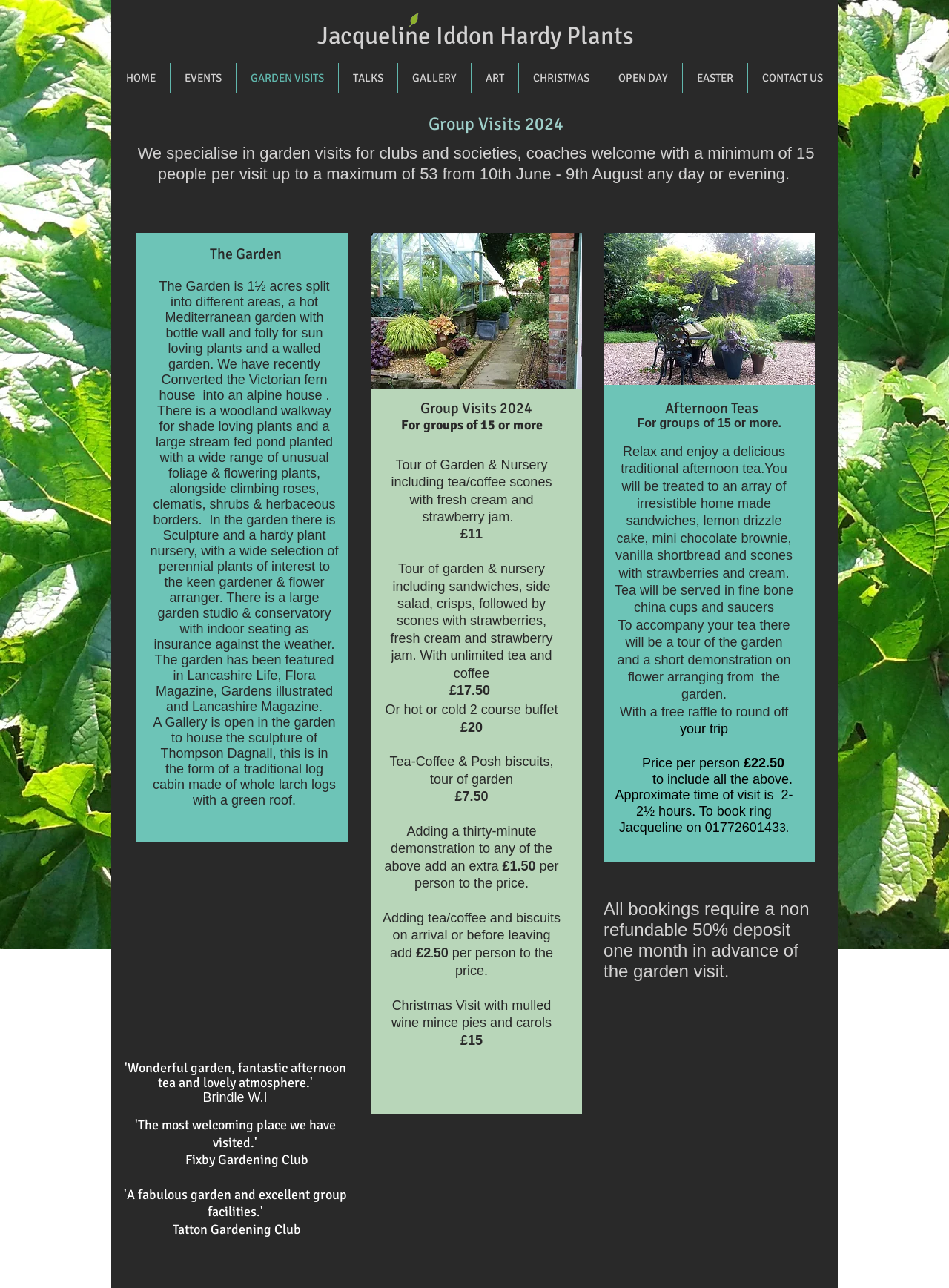Identify the bounding box coordinates necessary to click and complete the given instruction: "Explore the Gallery".

[0.42, 0.049, 0.496, 0.072]